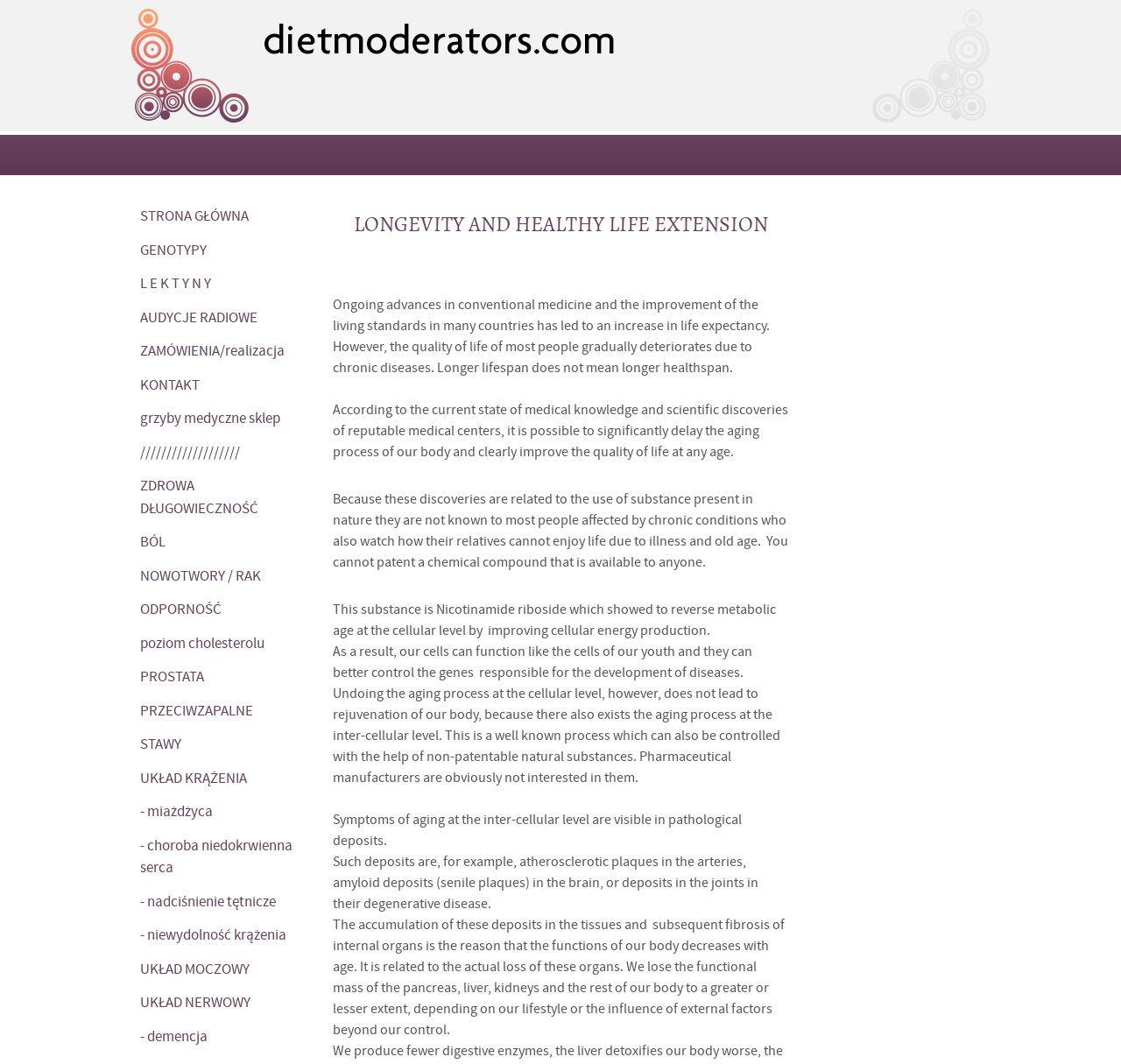What is the substance mentioned that can reverse metabolic age?
Examine the image and provide an in-depth answer to the question.

According to the webpage, Nicotinamide riboside is the substance that can reverse metabolic age at the cellular level by improving cellular energy production, as mentioned in the paragraph starting with 'This substance is Nicotinamide riboside...'.